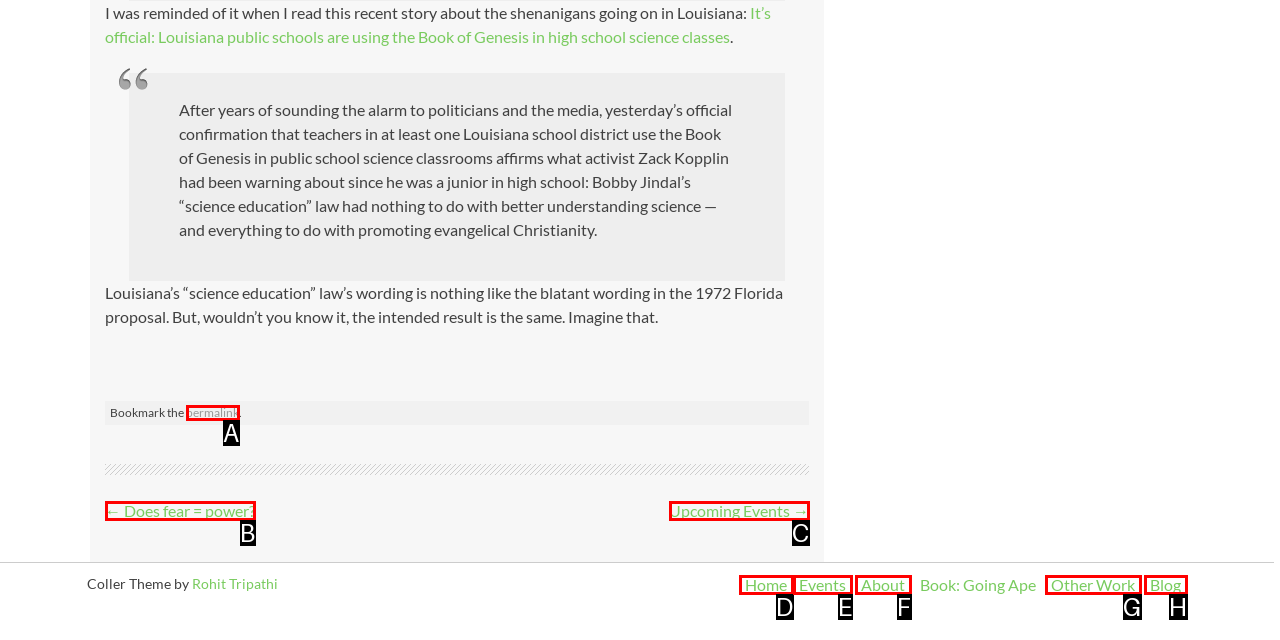Using the description: ← Does fear = power?, find the HTML element that matches it. Answer with the letter of the chosen option.

B